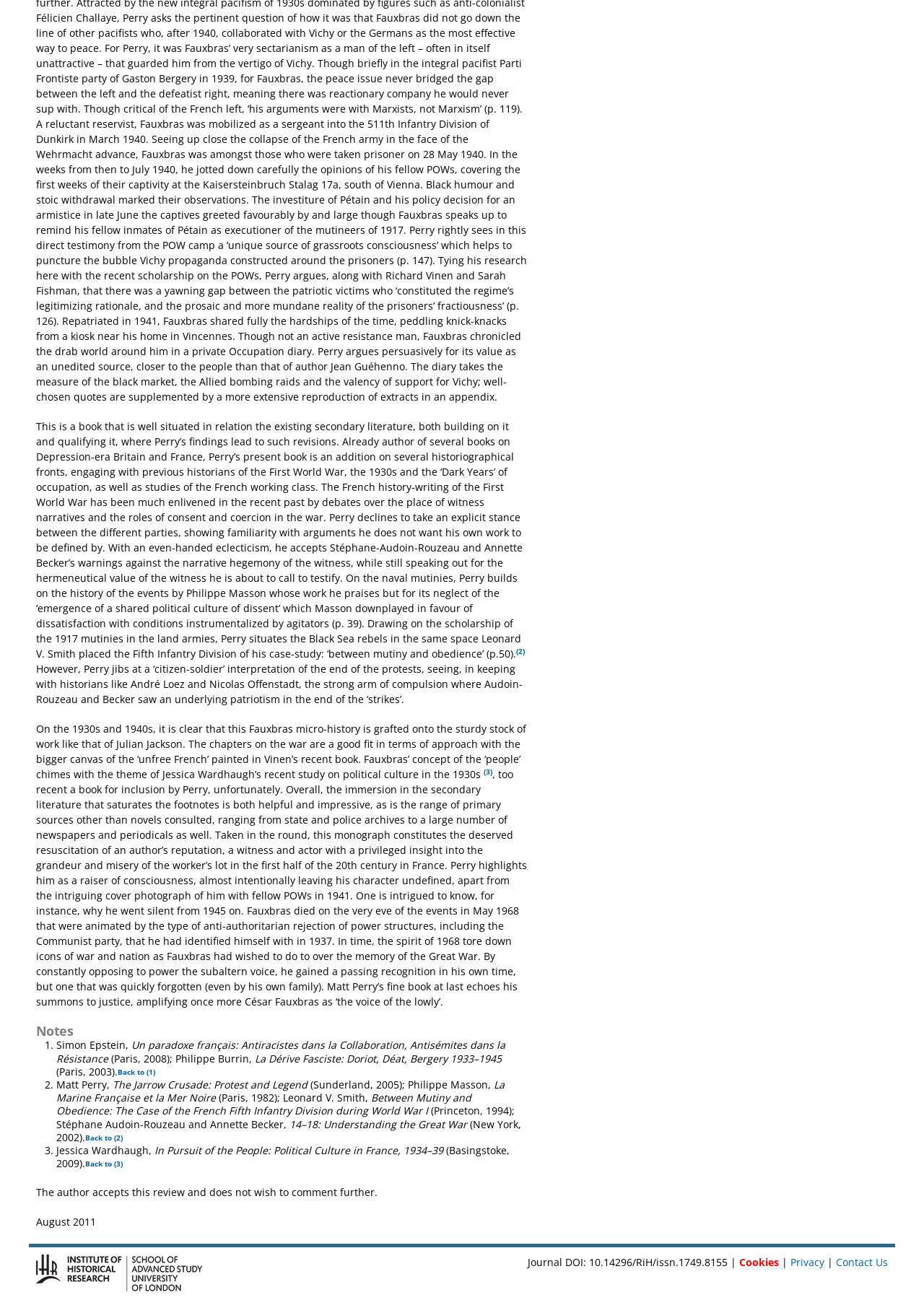Given the element description Back to (1), predict the bounding box coordinates for the UI element in the webpage screenshot. The format should be (top-left x, top-left y, bottom-right x, bottom-right y), and the values should be between 0 and 1.

[0.127, 0.812, 0.168, 0.82]